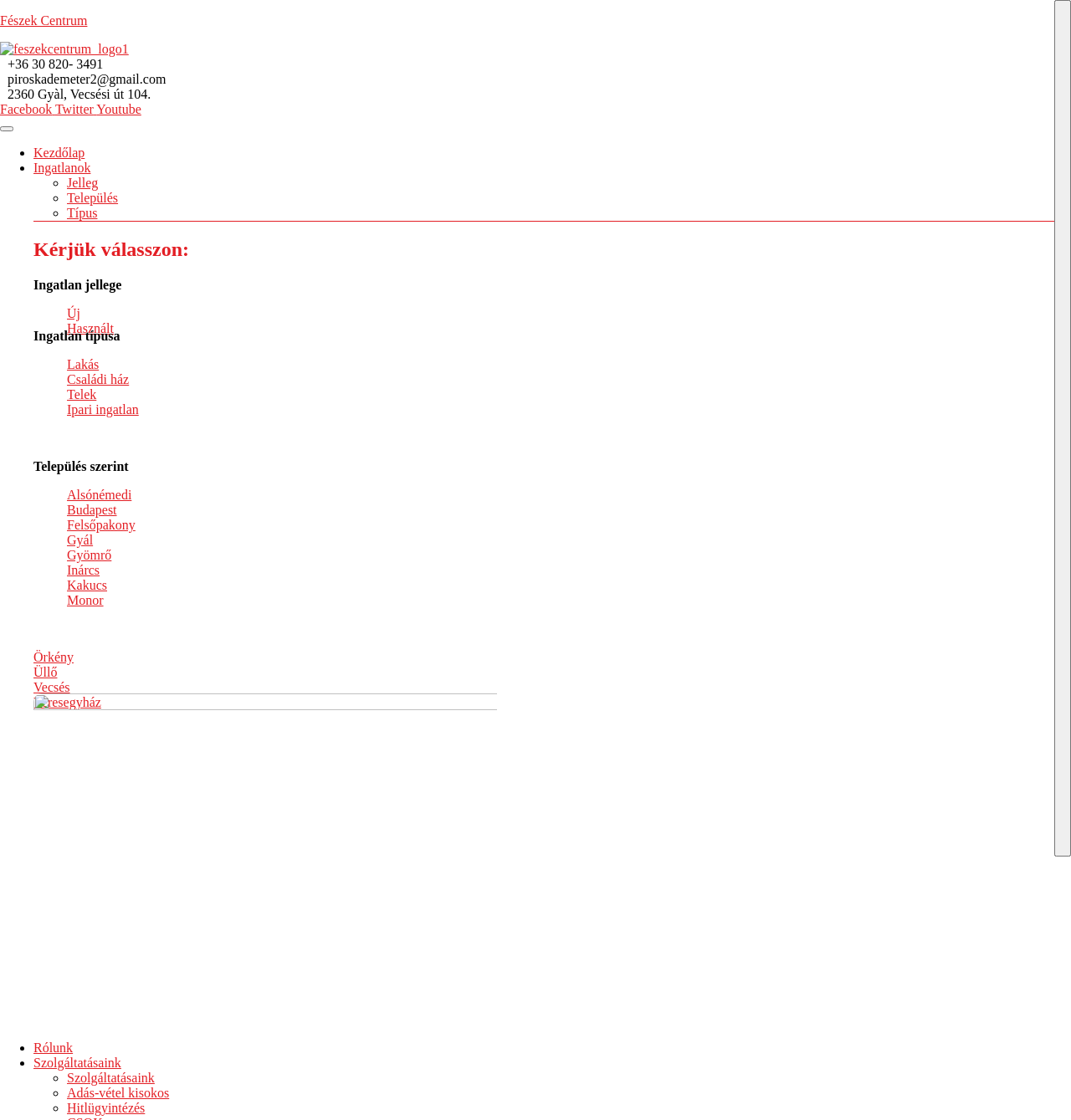Provide the bounding box coordinates of the UI element that matches the description: "parent_node: Milyet? aria-label="Toggle Submenu"".

[0.984, 0.0, 1.0, 0.765]